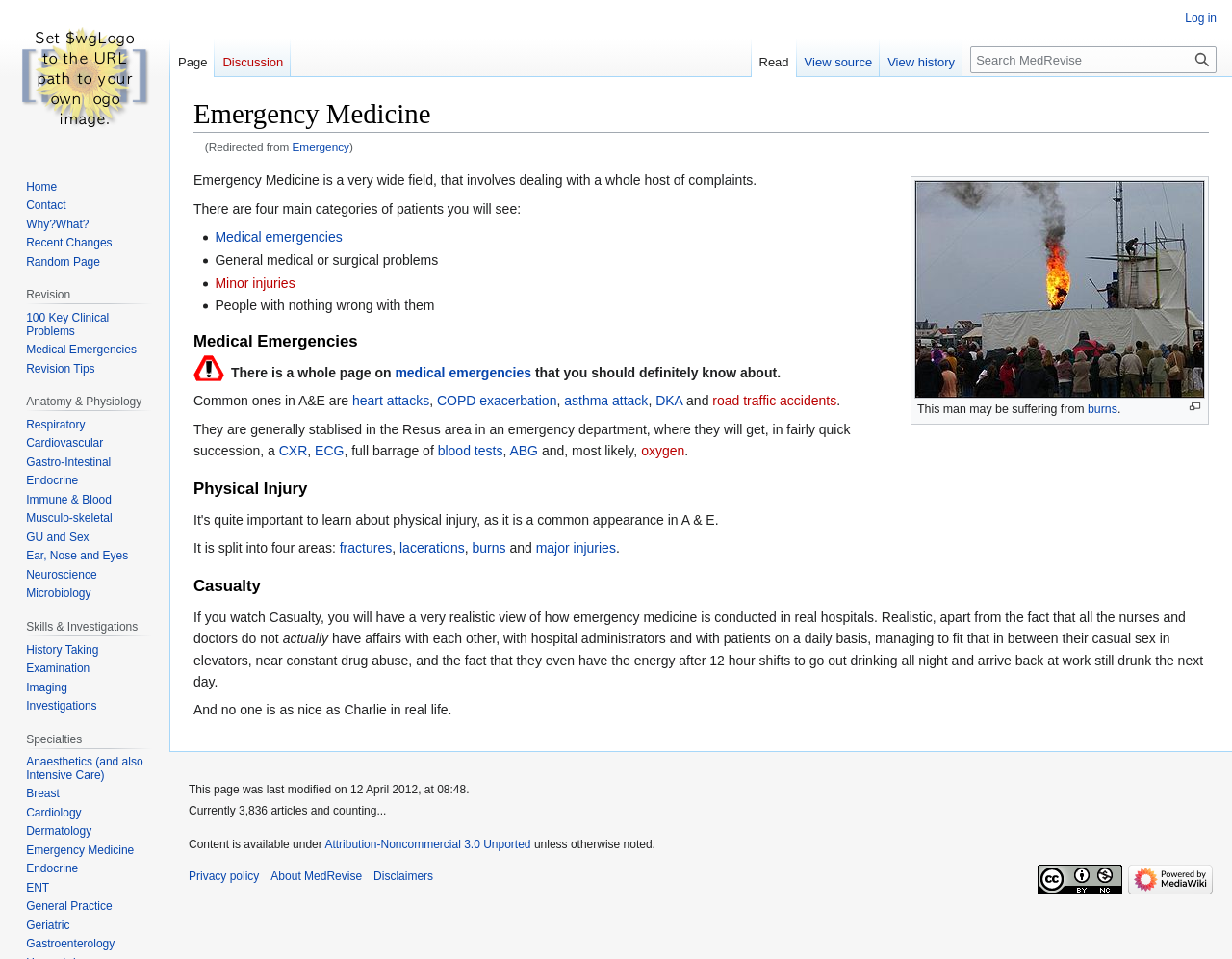What is the link text that redirects to the medical emergencies page?
Please provide a single word or phrase based on the screenshot.

medical emergencies